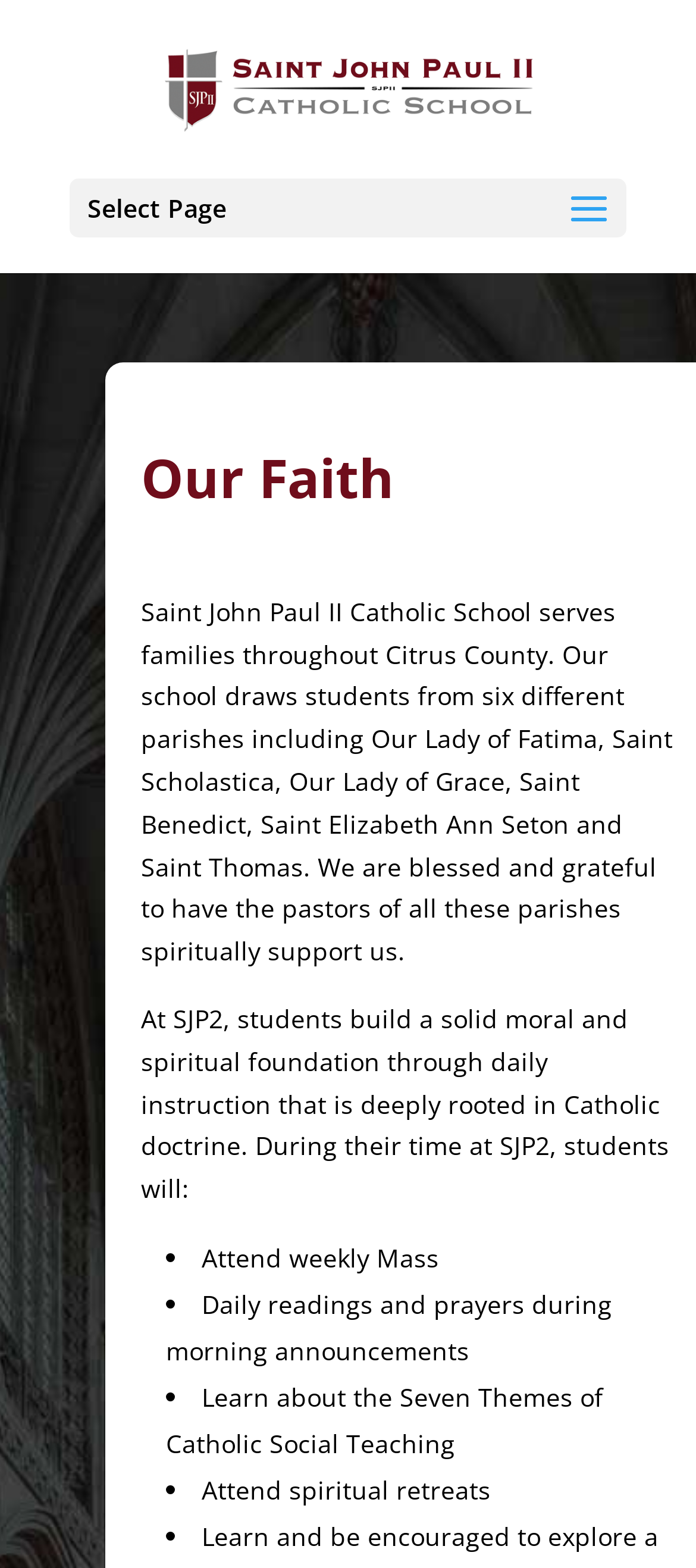How many parishes support SJP2?
Answer the question with a single word or phrase by looking at the picture.

6